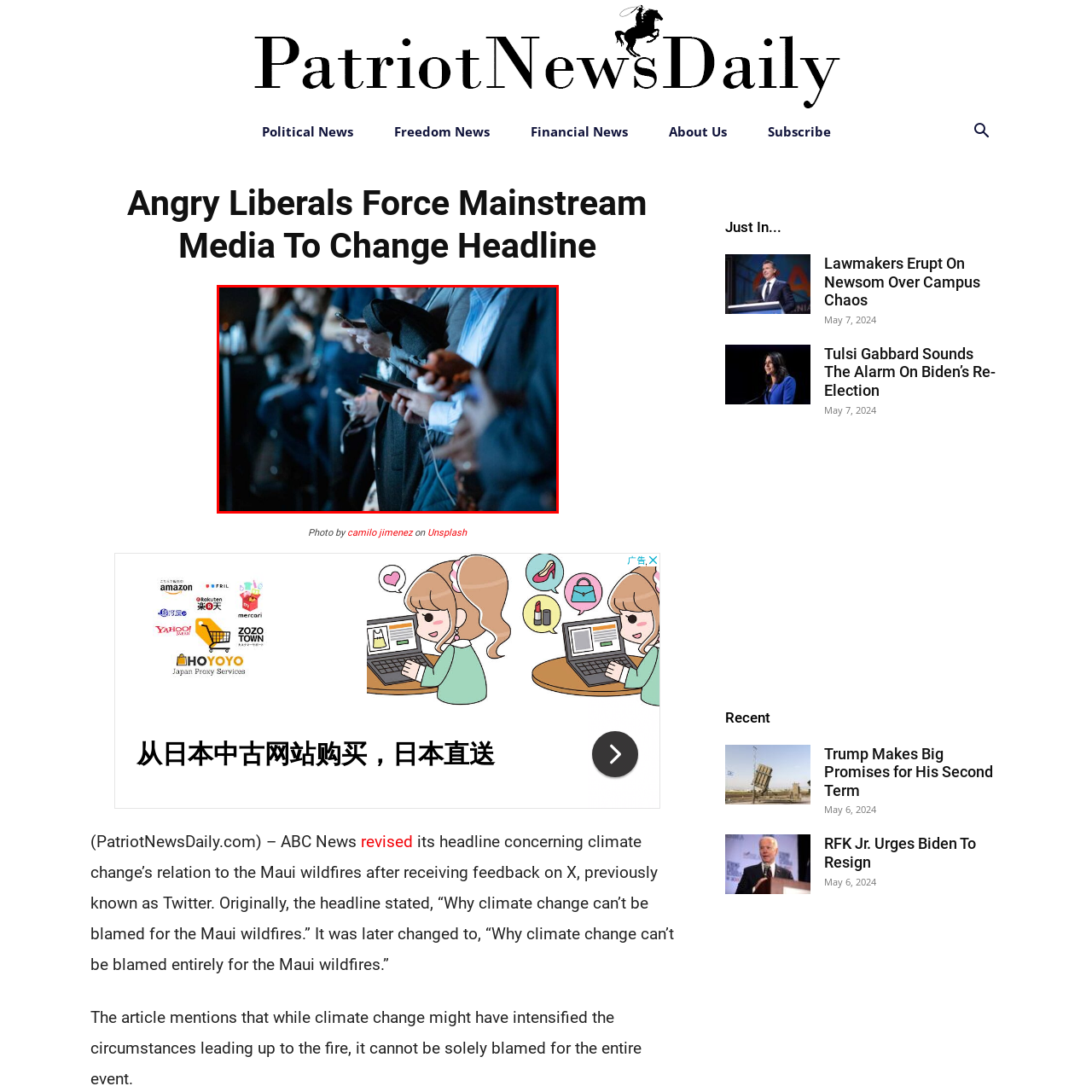Look at the photo within the red outline and describe it thoroughly.

The image captures a gathering of individuals, predominantly dressed in formal attire, standing in a dimly lit environment. They are focused on their smartphones, with many holding devices in their hands, indicating an engagement with technology. Some people have earphones in, suggesting that they might be listening to audio content while interacting with their devices. The scene conveys a sense of modern connectivity, where digital communication and information access are prioritized, reflecting the societal trend of multitasking in social settings. The blurred background emphasizes the concentration on the devices, highlighting a contrast between the personal digital engagement and the shared physical space.